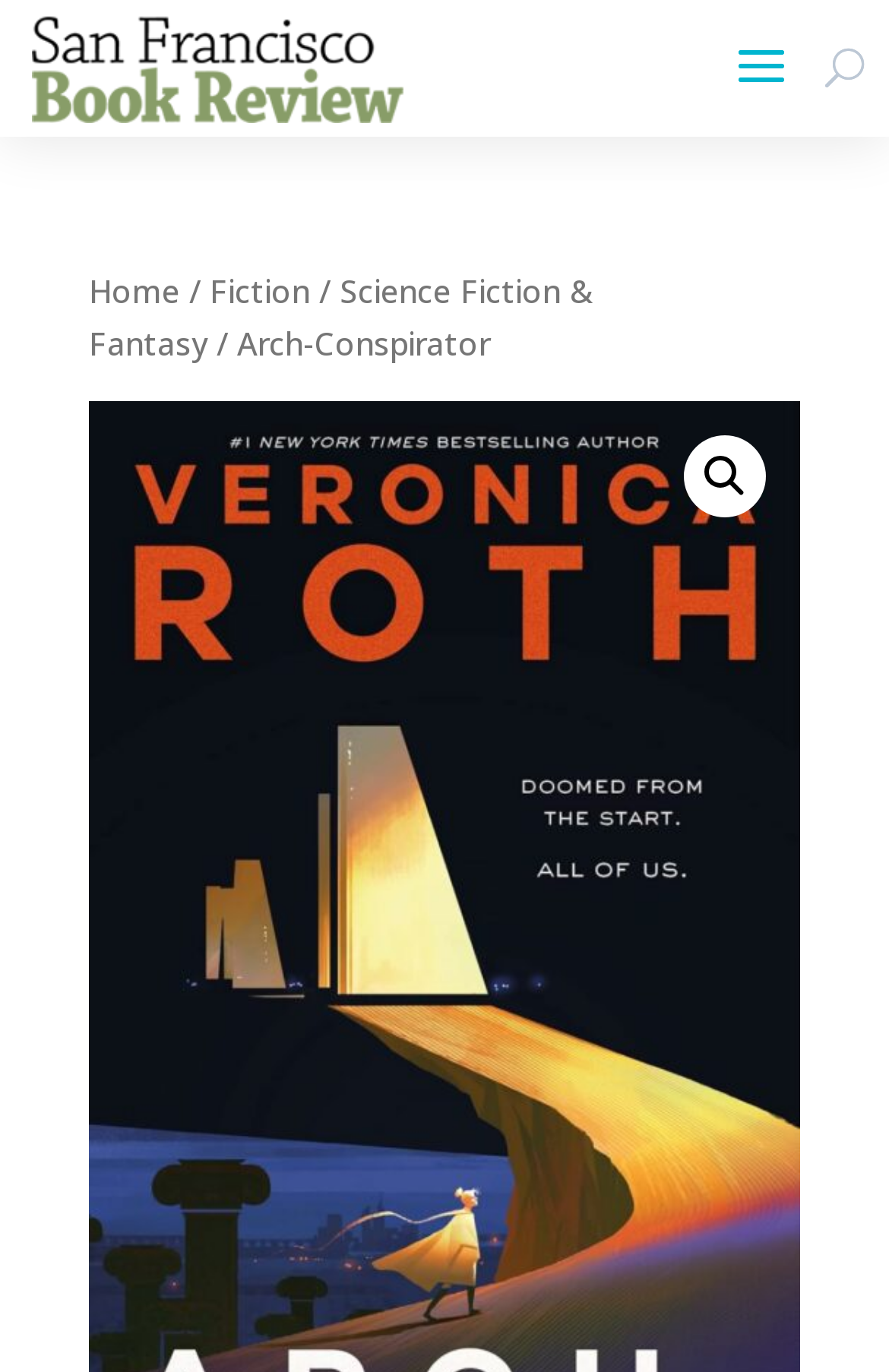How many search boxes are on the page?
Refer to the screenshot and respond with a concise word or phrase.

1